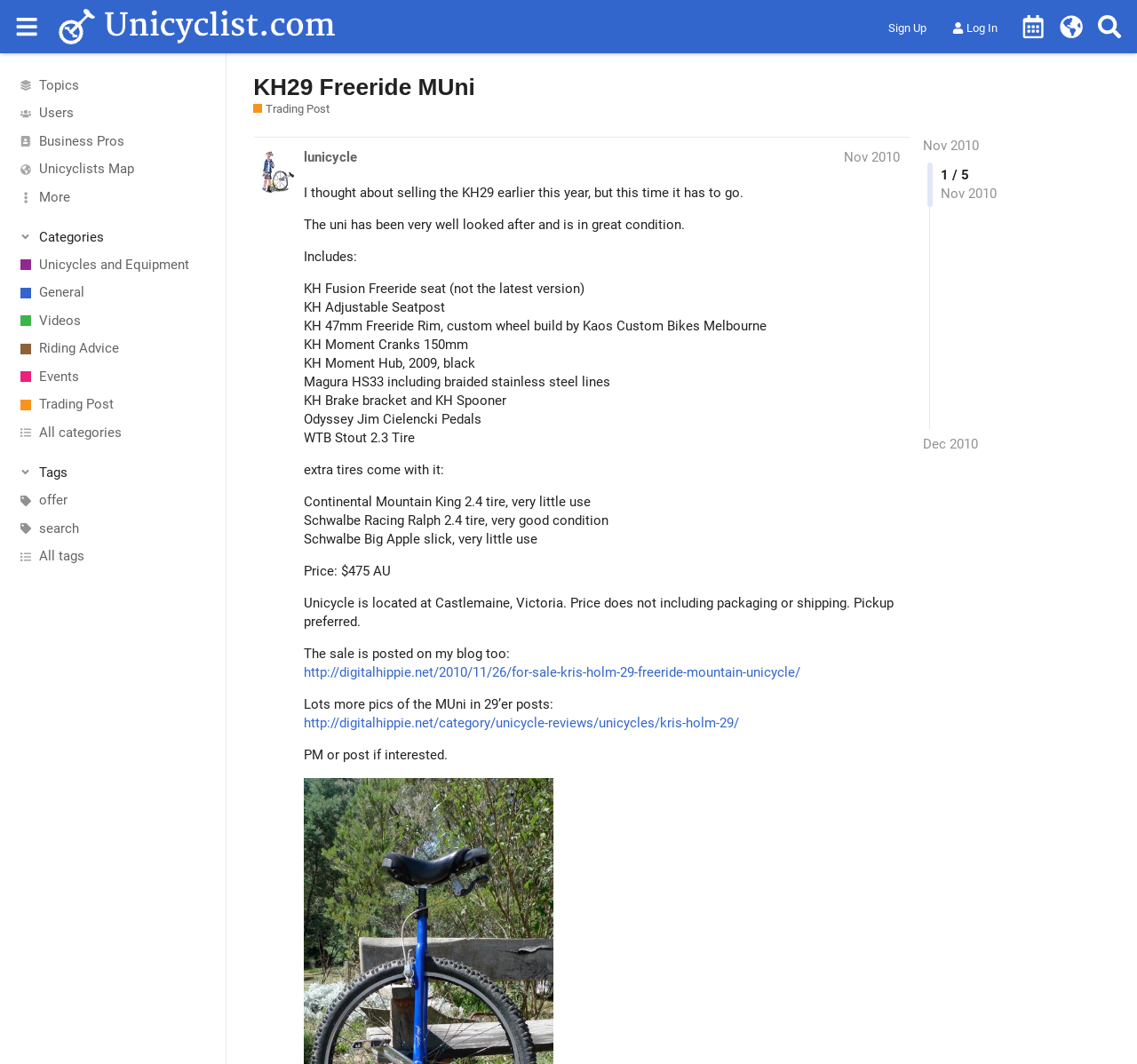Where is the unicycle located?
Using the image, provide a concise answer in one word or a short phrase.

Castlemaine, Victoria